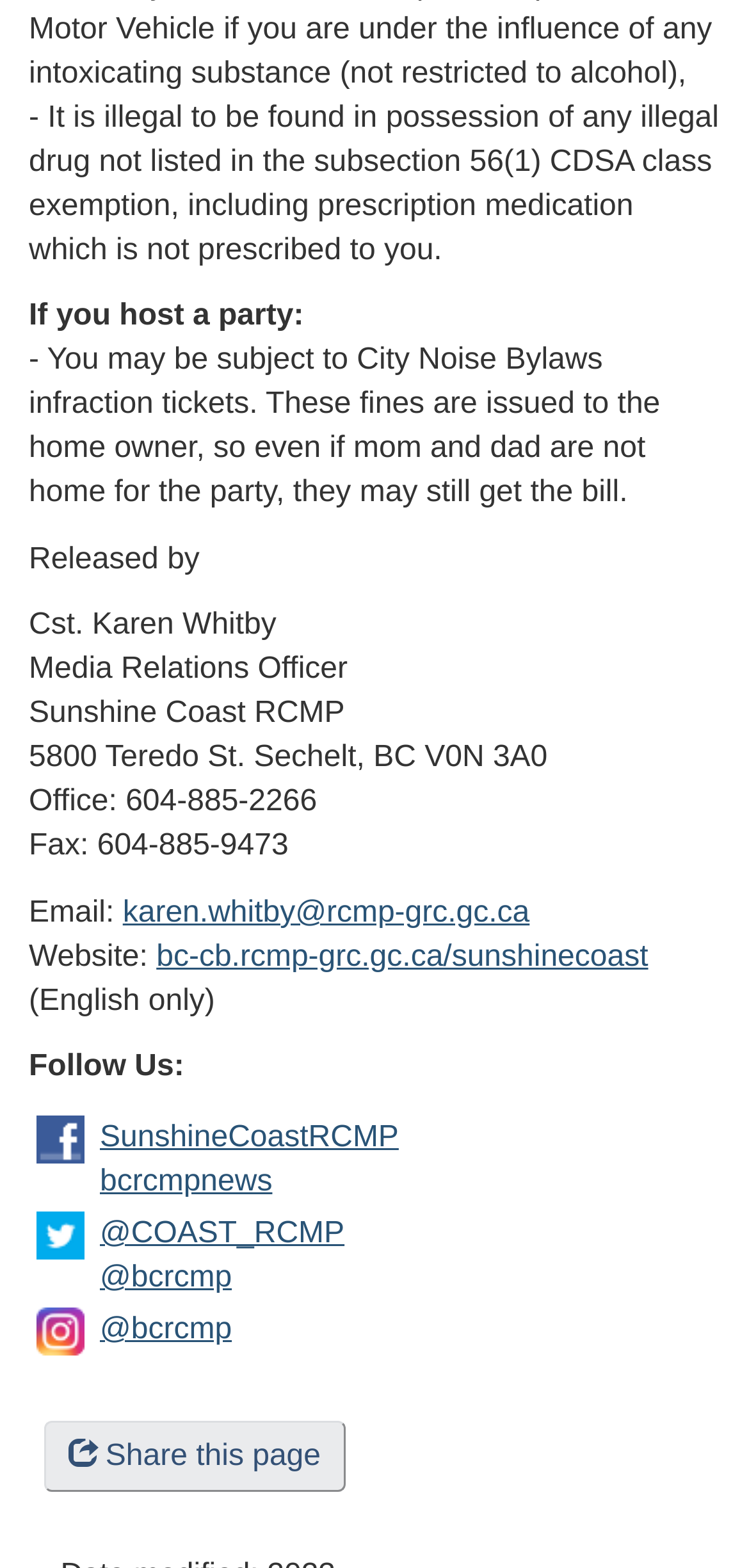Find the bounding box coordinates for the area that should be clicked to accomplish the instruction: "Visit us on Facebook".

[0.044, 0.711, 0.113, 0.744]